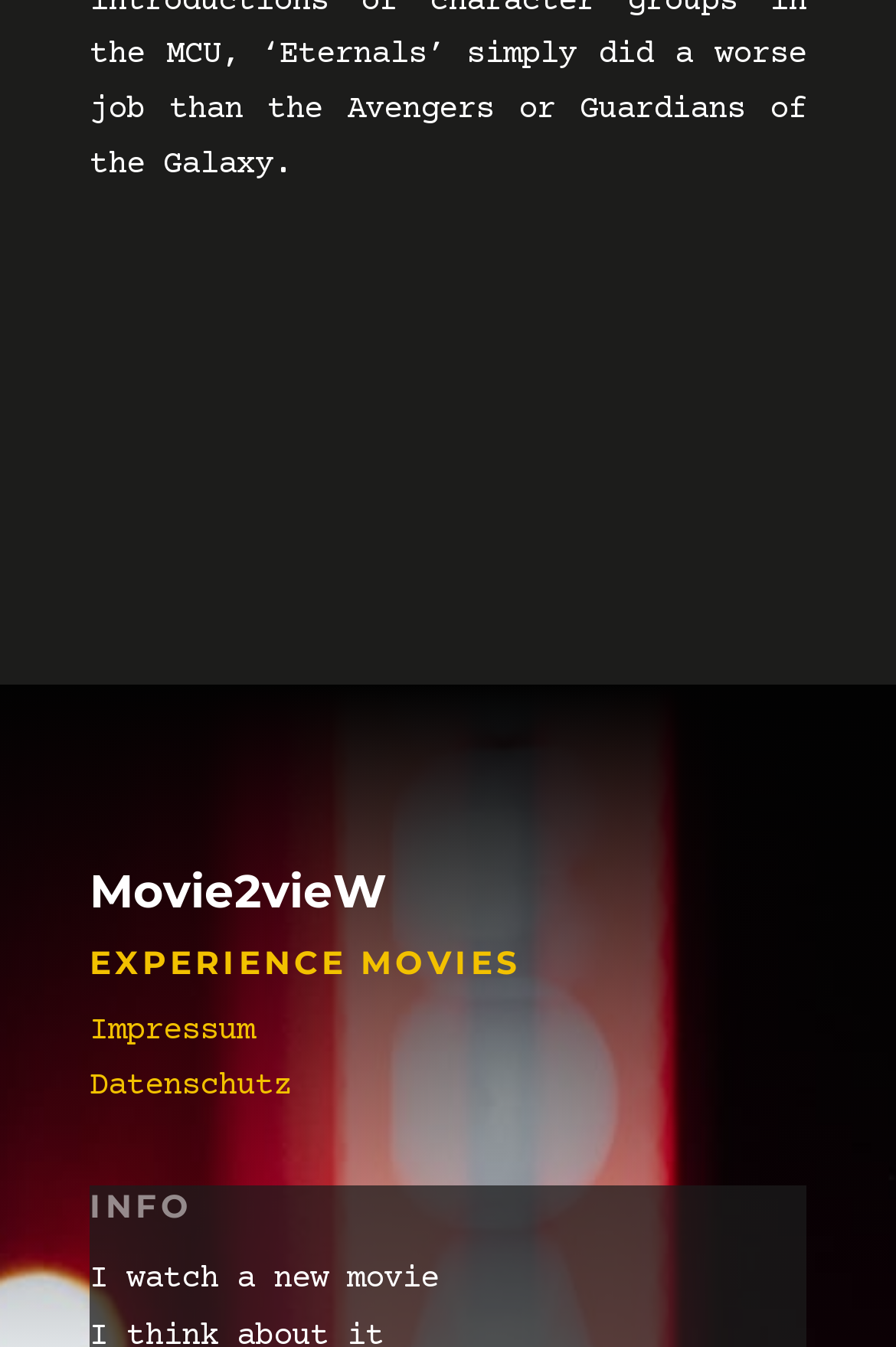Using the description "Datenschutz", predict the bounding box of the relevant HTML element.

[0.1, 0.793, 0.326, 0.82]